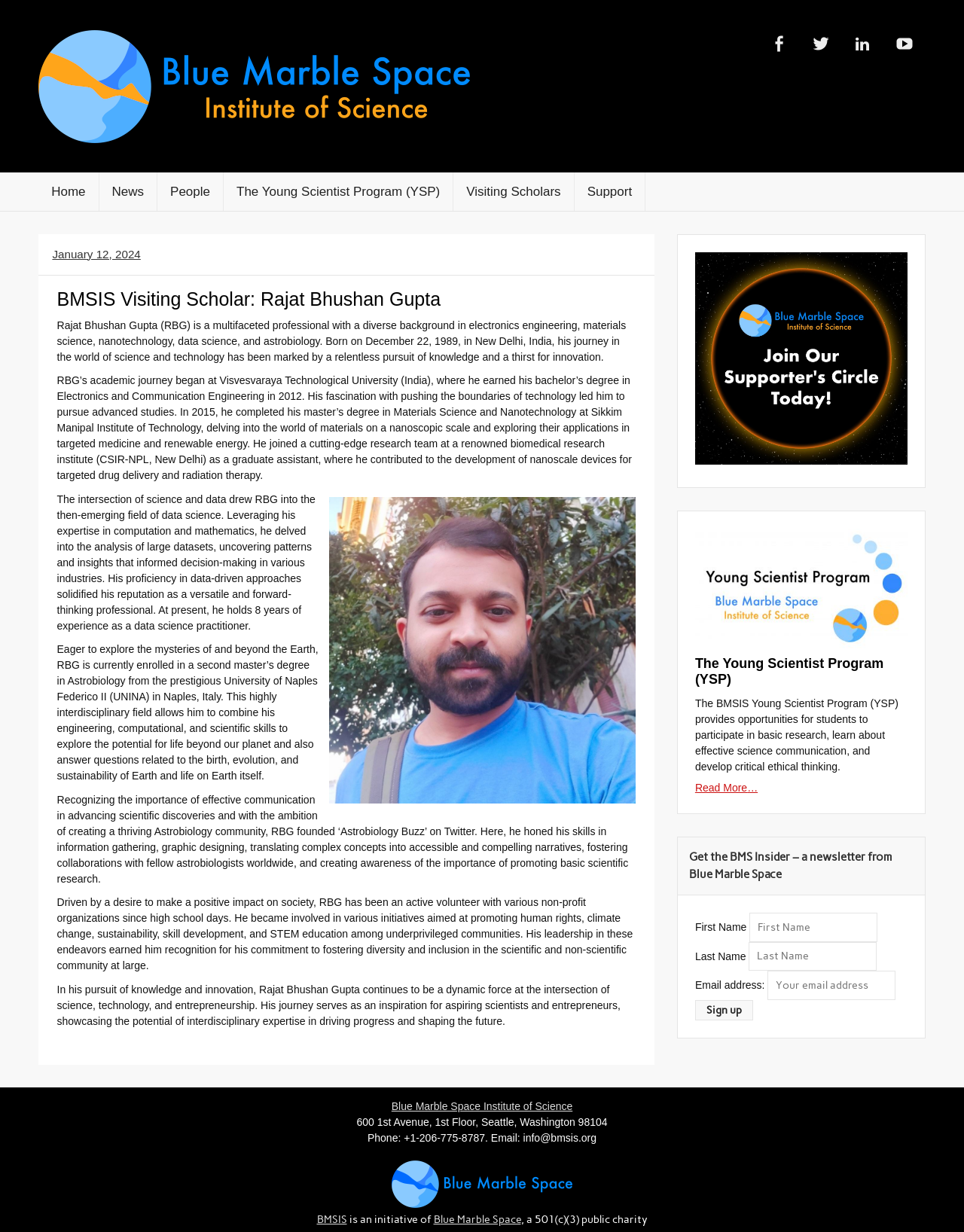What is the purpose of the 'Astrobiology Buzz' on Twitter?
Answer the question with as much detail as possible.

The webpage states that Rajat Bhushan Gupta founded 'Astrobiology Buzz' on Twitter to promote the astrobiology community, gather information, design graphics, translate complex concepts into accessible narratives, and create awareness about the importance of promoting basic scientific research.